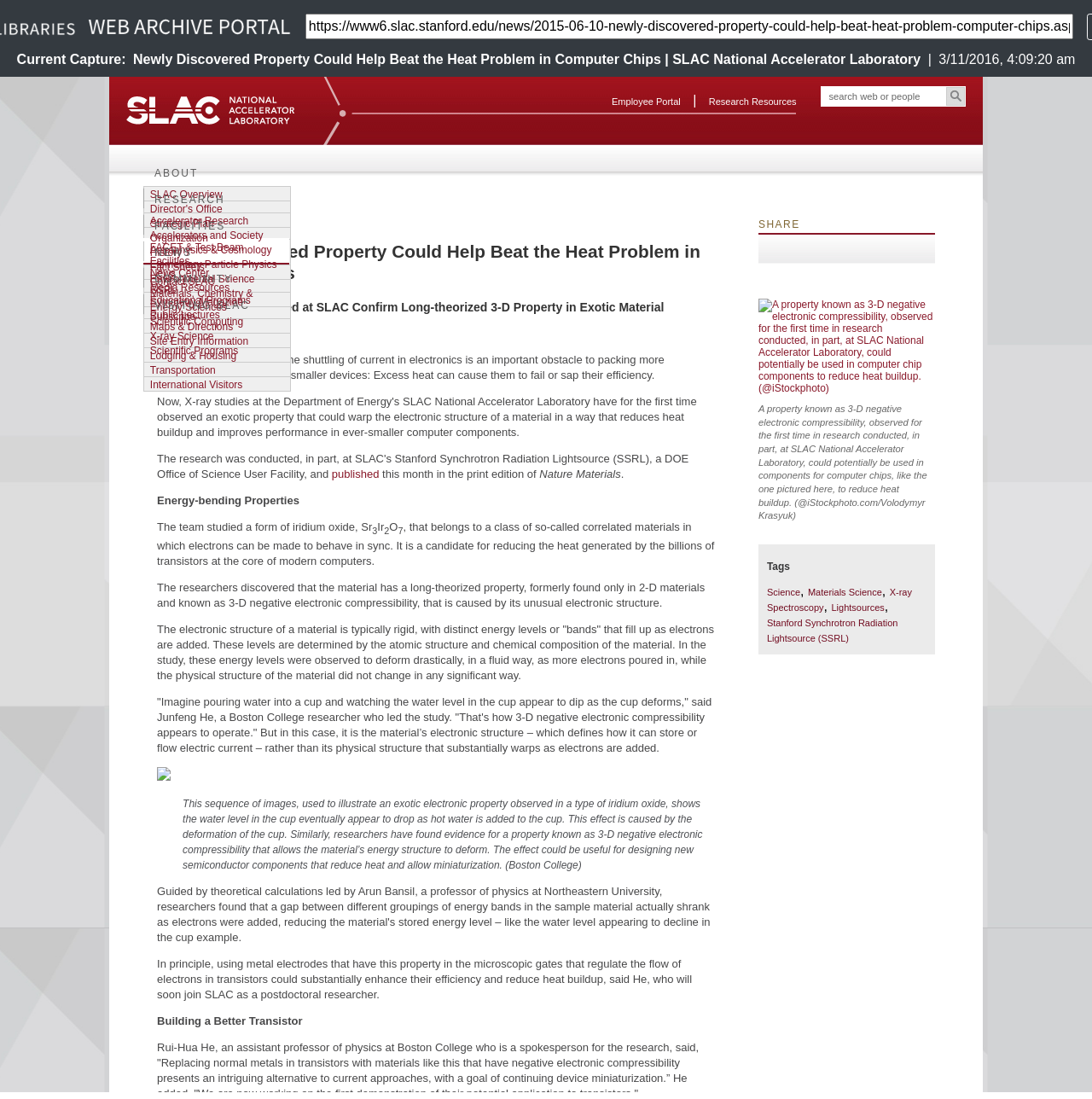Reply to the question below using a single word or brief phrase:
Is the search box required?

No